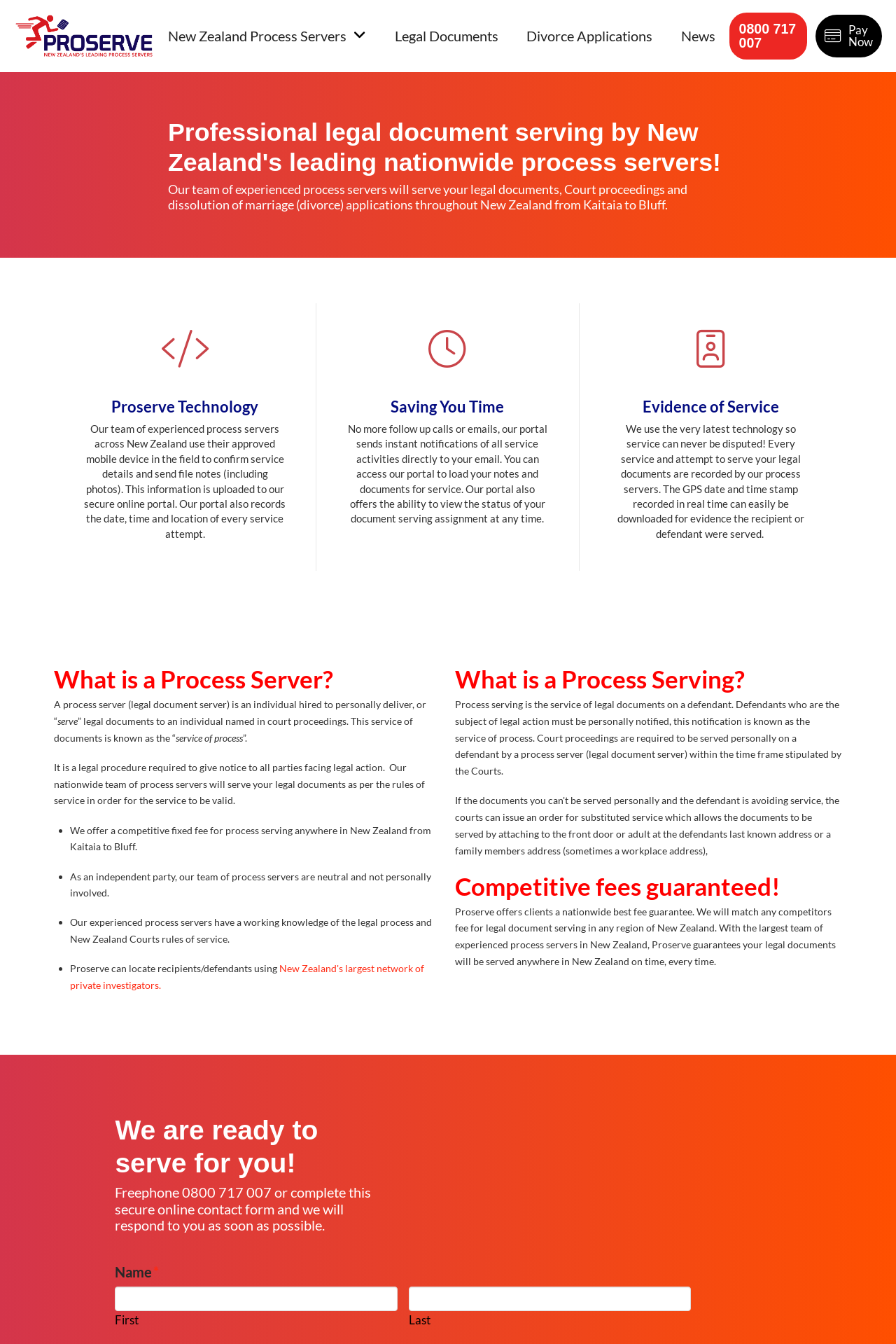What is the role of a process server? Please answer the question using a single word or phrase based on the image.

Serve legal documents